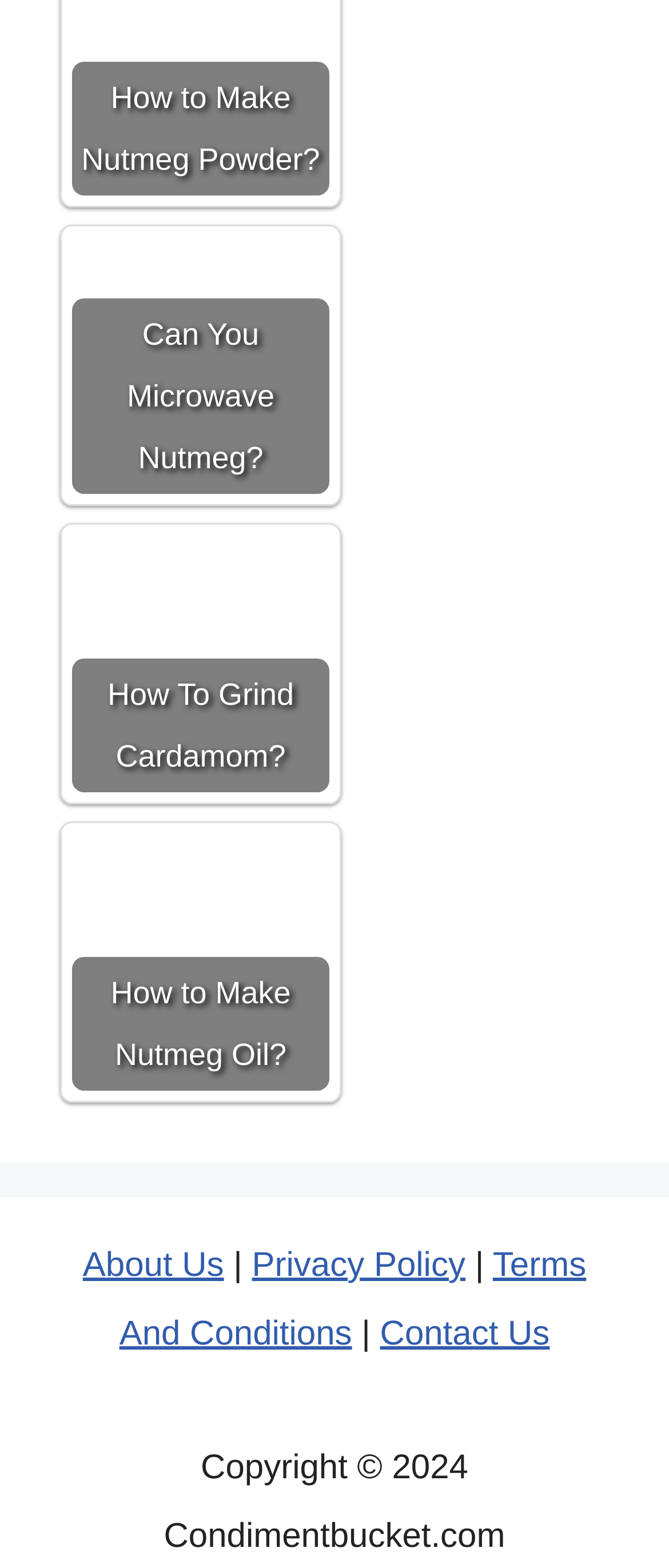How many links are there in the footer section?
Provide a comprehensive and detailed answer to the question.

The footer section of the webpage contains links to 'About Us', 'Privacy Policy', 'Terms And Conditions', and 'Contact Us', which makes a total of 4 links. Additionally, there is a copyright notice which is not a link, so the total number of links in the footer section is 4.